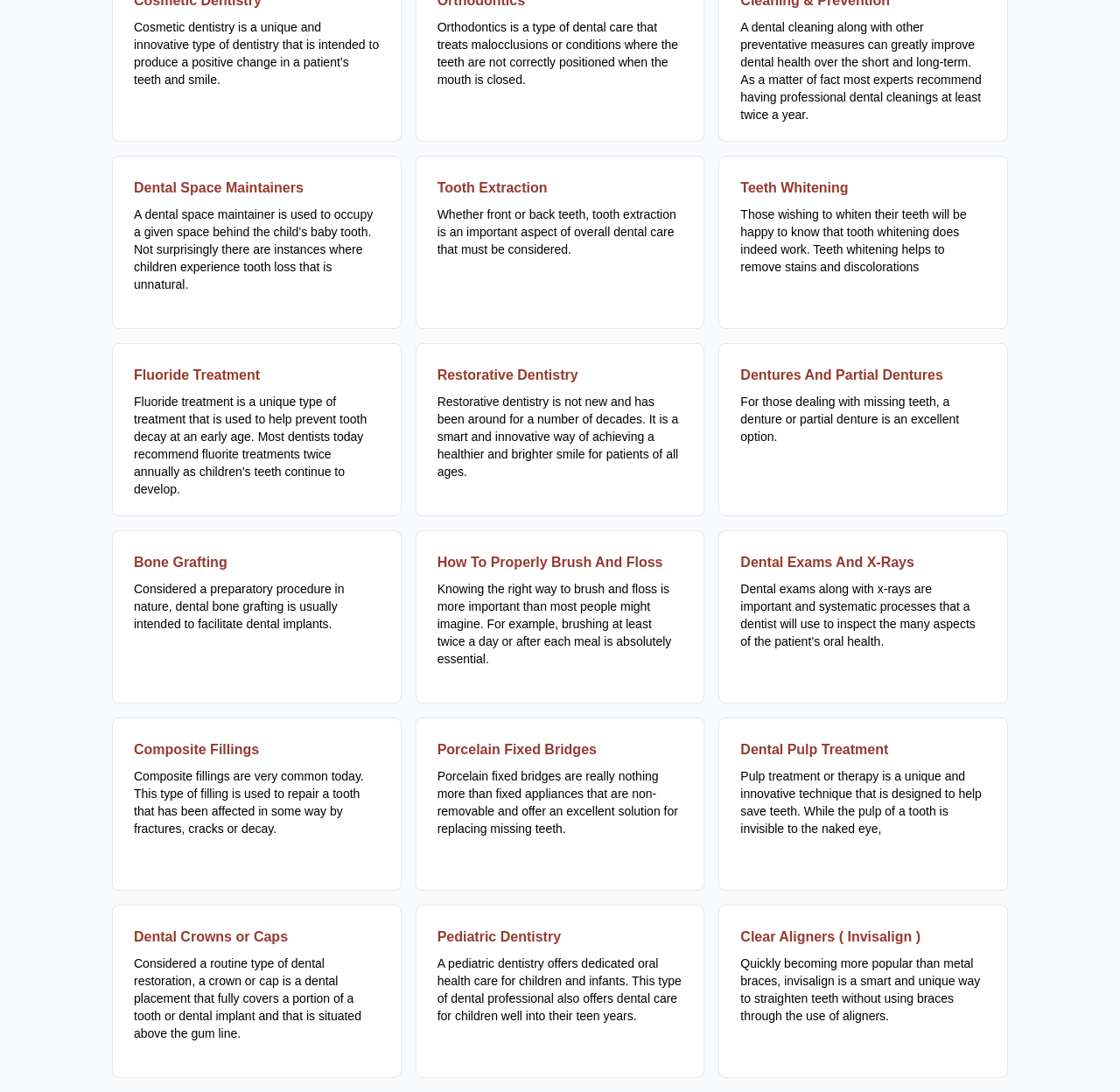Answer the following inquiry with a single word or phrase:
What is pediatric dentistry?

oral health care for children